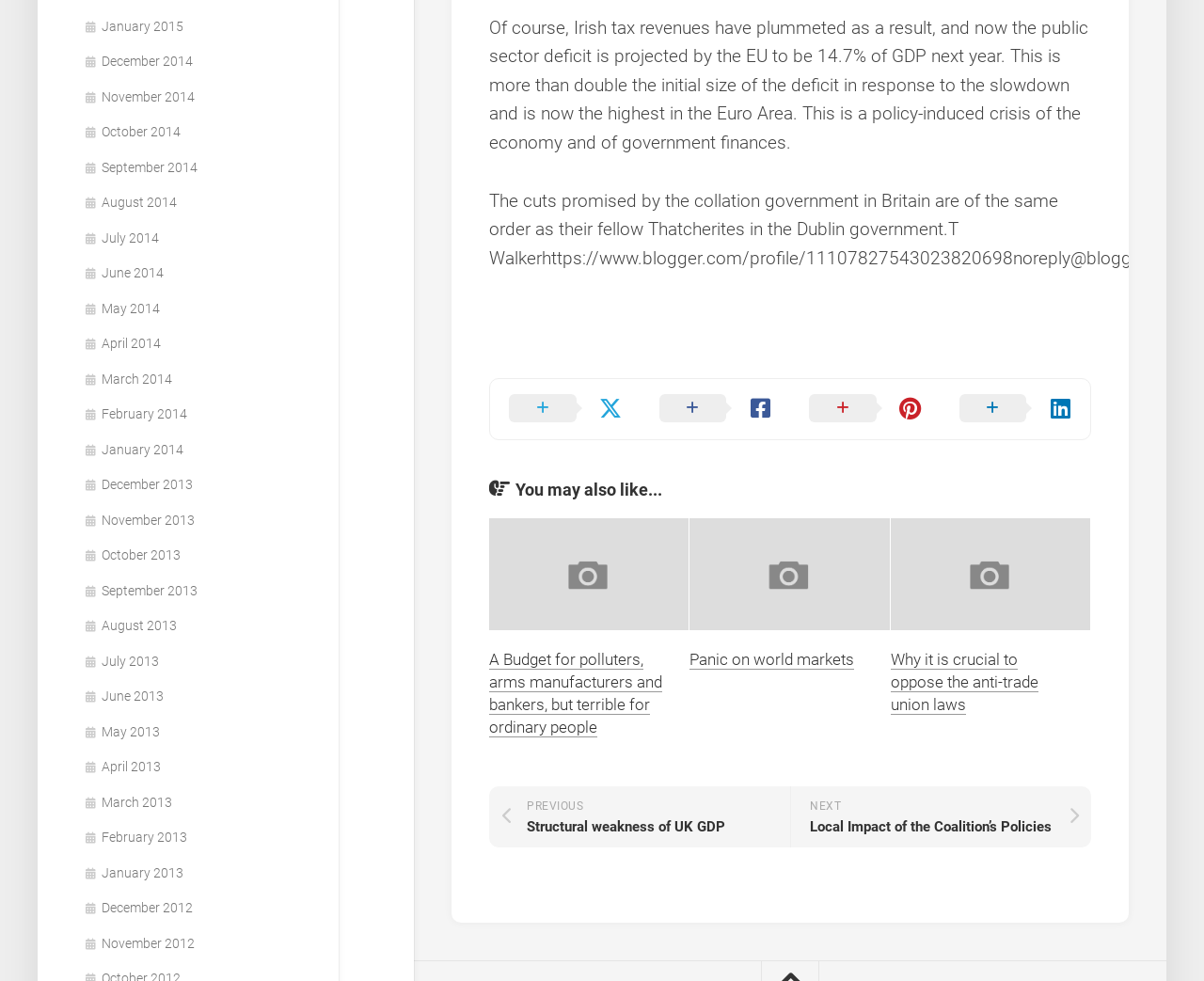What is the purpose of the links at the top?
Make sure to answer the question with a detailed and comprehensive explanation.

The links at the top of the webpage, labeled with months and years, appear to be archive links, allowing users to access previous articles or posts from the website.